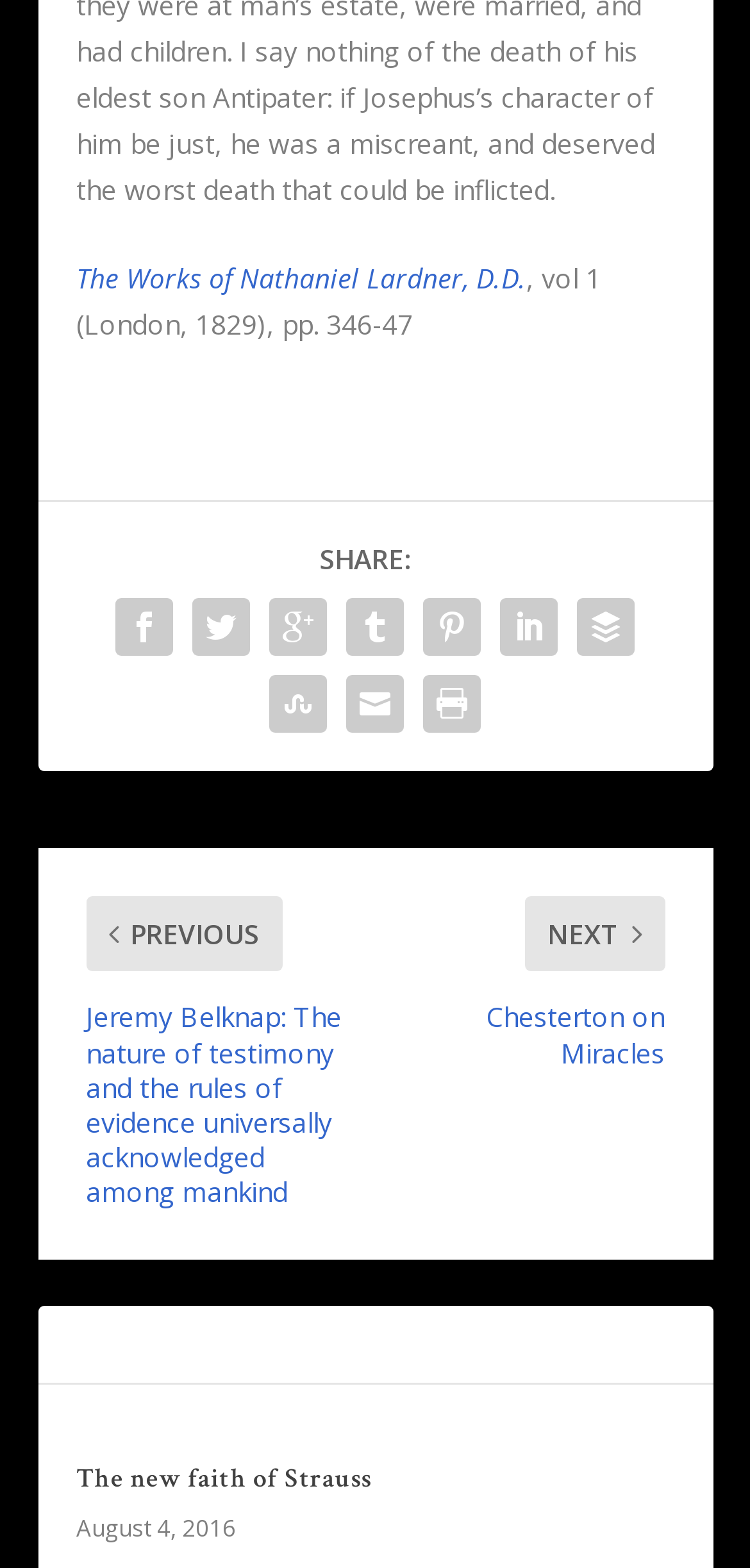Please give a short response to the question using one word or a phrase:
What is the author of the book mentioned?

Nathaniel Lardner